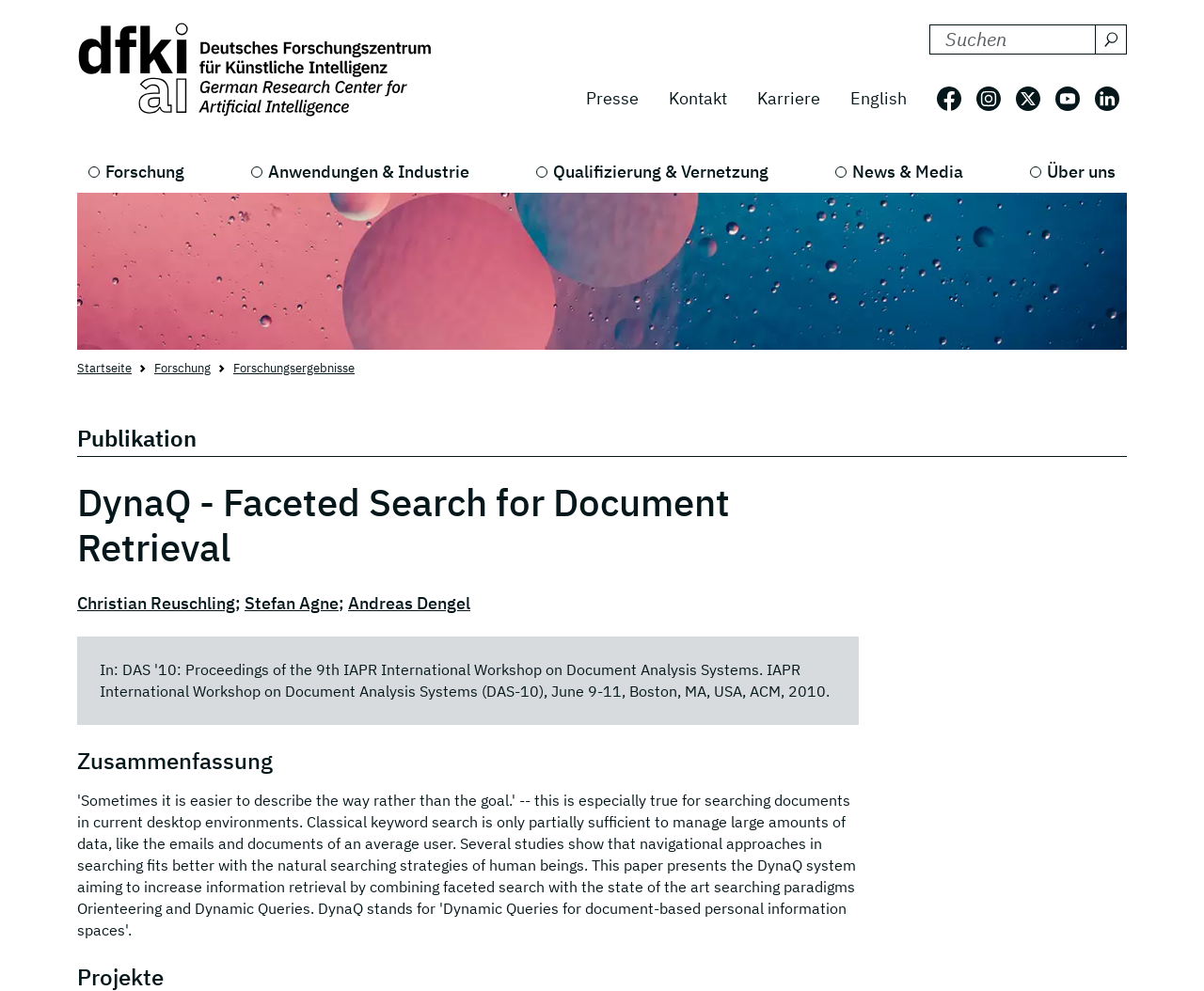Provide the bounding box coordinates of the HTML element this sentence describes: "parent_node: DFKI durchsuchen nach:".

[0.064, 0.023, 0.365, 0.121]